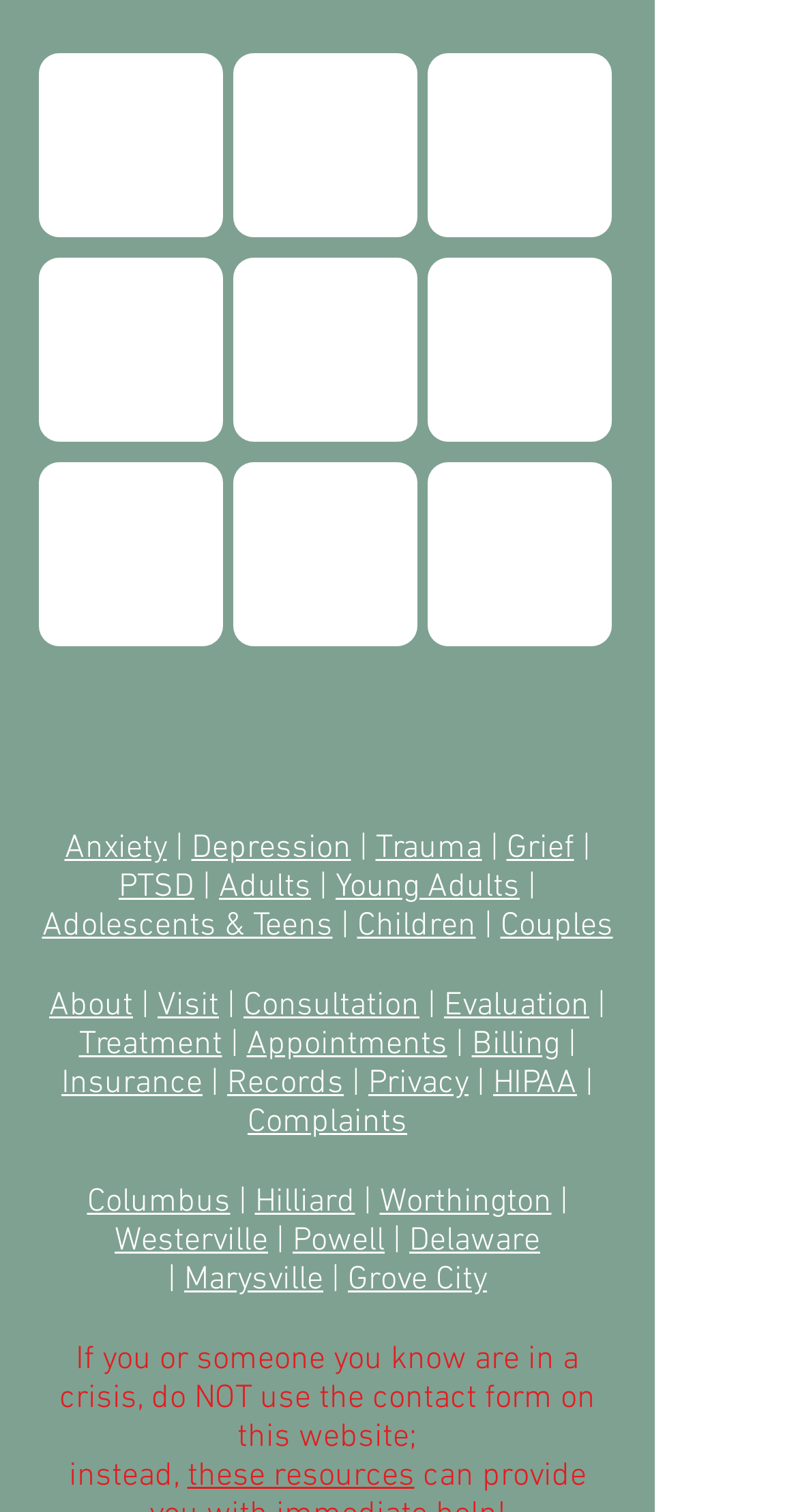What are the services offered by the counseling center?
Give a single word or phrase as your answer by examining the image.

Anxiety, Depression, Trauma, etc.